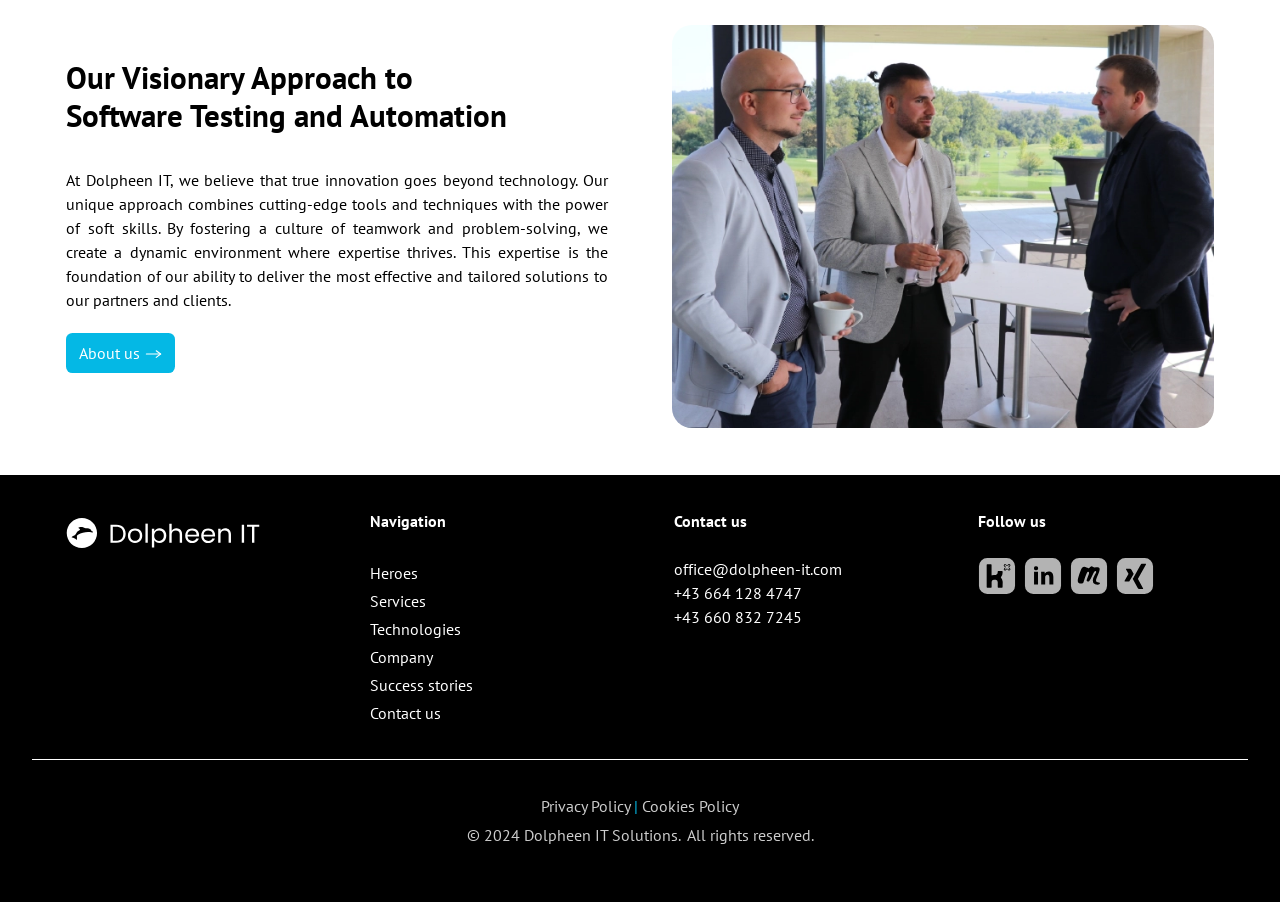Determine the bounding box coordinates of the region that needs to be clicked to achieve the task: "Learn more about the company".

[0.052, 0.369, 0.137, 0.413]